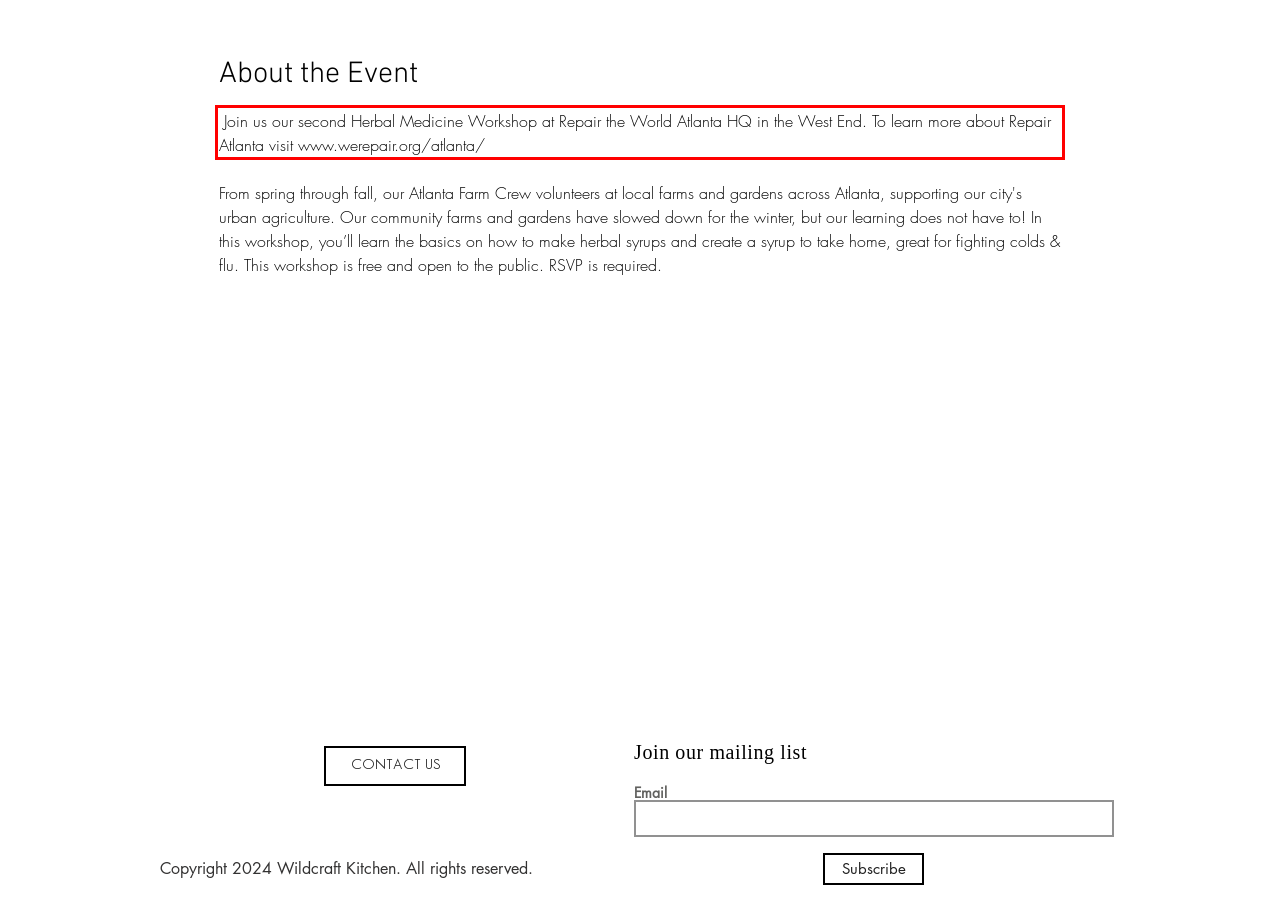In the screenshot of the webpage, find the red bounding box and perform OCR to obtain the text content restricted within this red bounding box.

Join us our second Herbal Medicine Workshop at Repair the World Atlanta HQ in the West End. To learn more about Repair Atlanta visit www.werepair.org/atlanta/